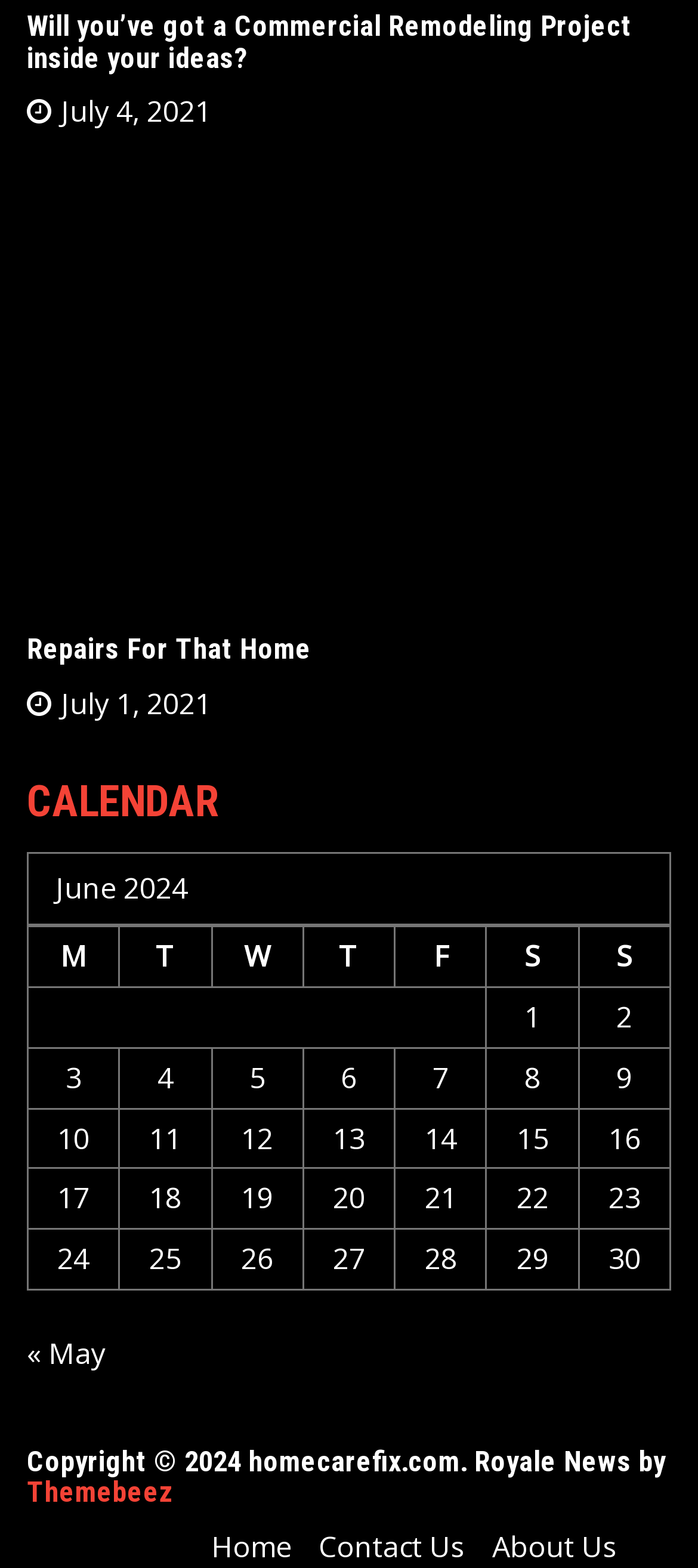Determine the bounding box coordinates of the section to be clicked to follow the instruction: "Visit 'About Us'". The coordinates should be given as four float numbers between 0 and 1, formatted as [left, top, right, bottom].

[0.705, 0.974, 0.885, 0.999]